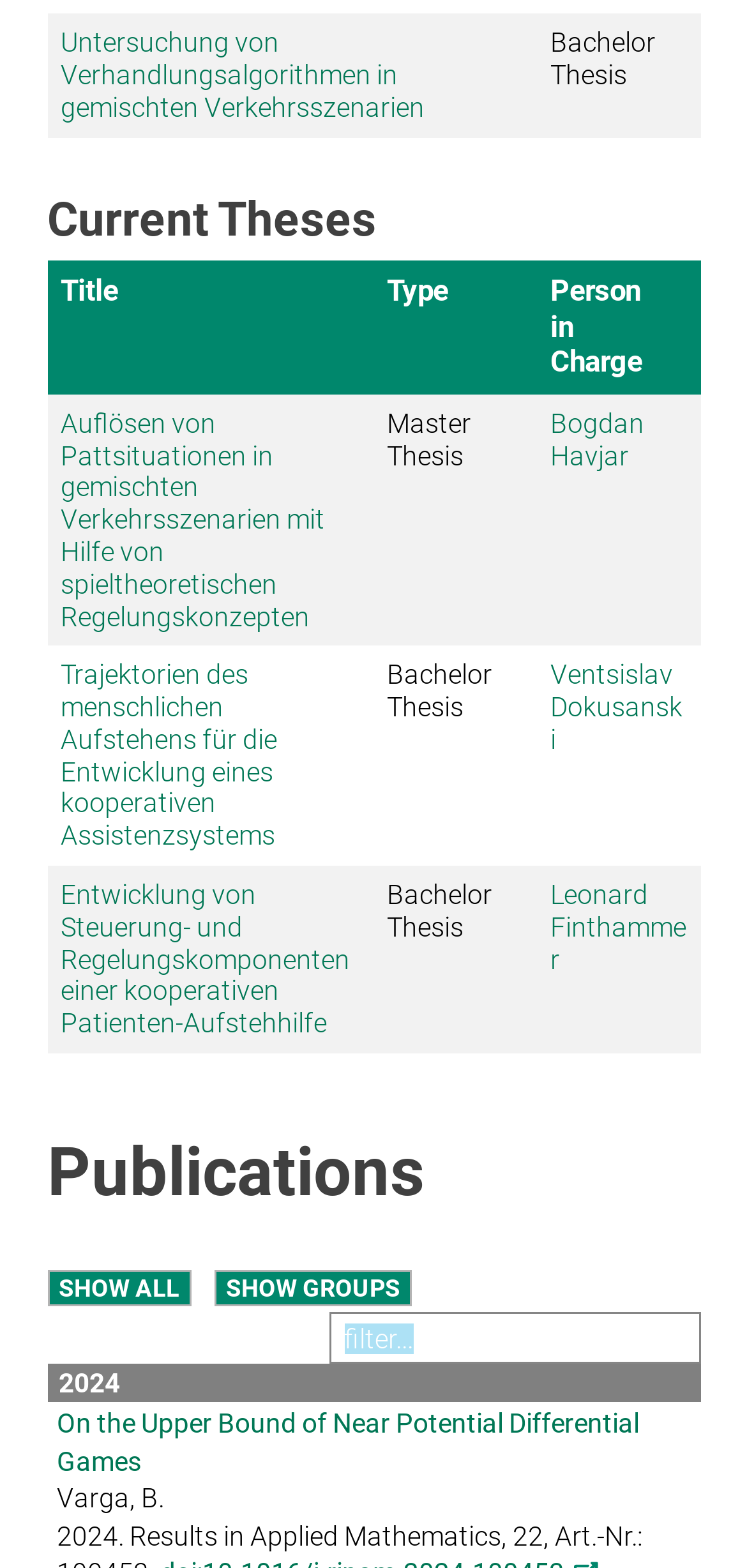What is the type of the third thesis?
Using the information from the image, answer the question thoroughly.

I looked at the third row of the table with the caption 'Current Theses' and found the type of the third thesis, which is 'Bachelor Thesis'.